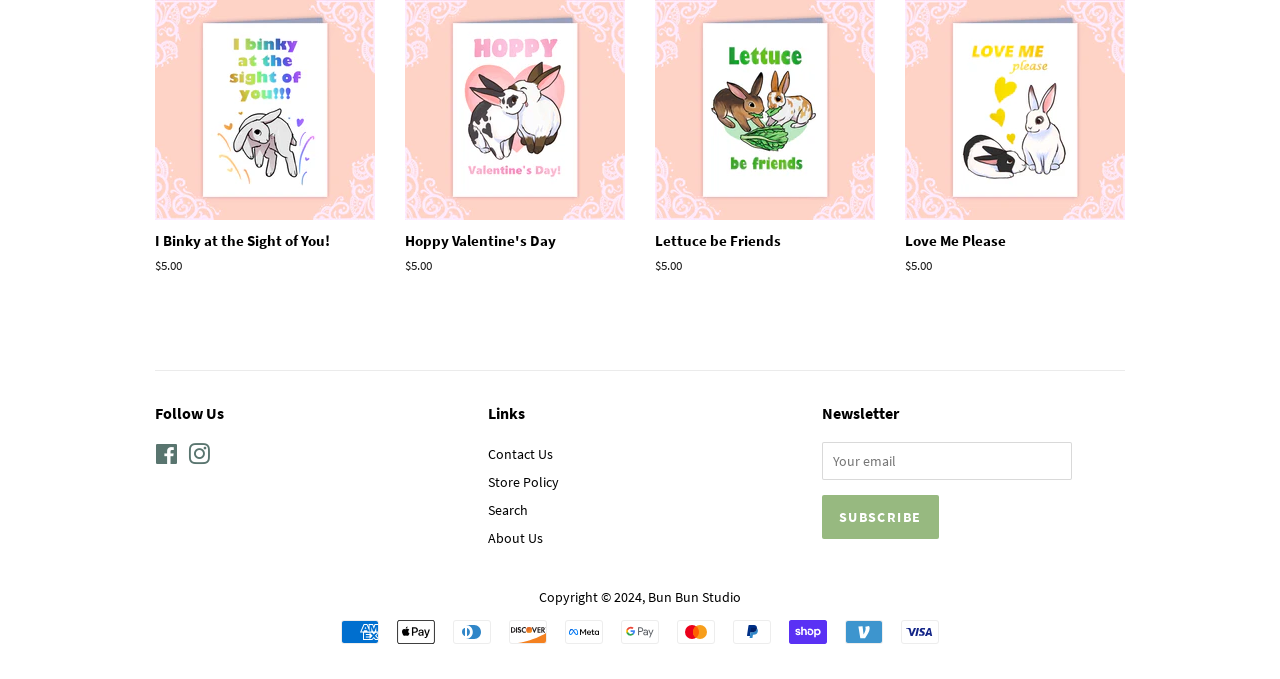Can you specify the bounding box coordinates of the area that needs to be clicked to fulfill the following instruction: "Visit the About Us page"?

[0.382, 0.779, 0.424, 0.806]